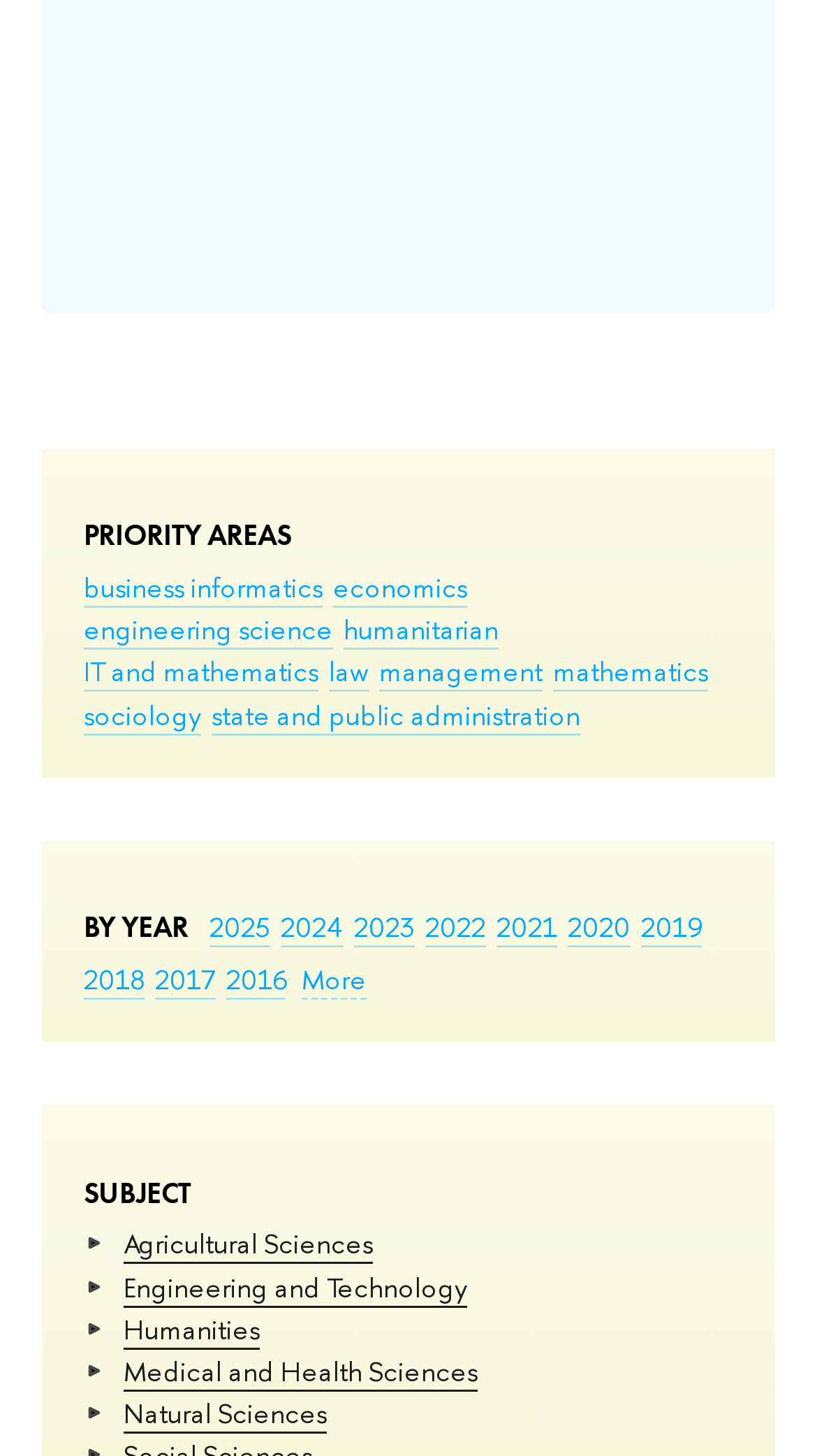How many priority areas are listed?
Please craft a detailed and exhaustive response to the question.

I counted the number of links under the 'PRIORITY AREAS' heading, which are 'business informatics', 'economics', 'engineering science', 'humanitarian', 'IT and mathematics', 'law', 'management', 'mathematics', and 'sociology'. There are 9 links in total.